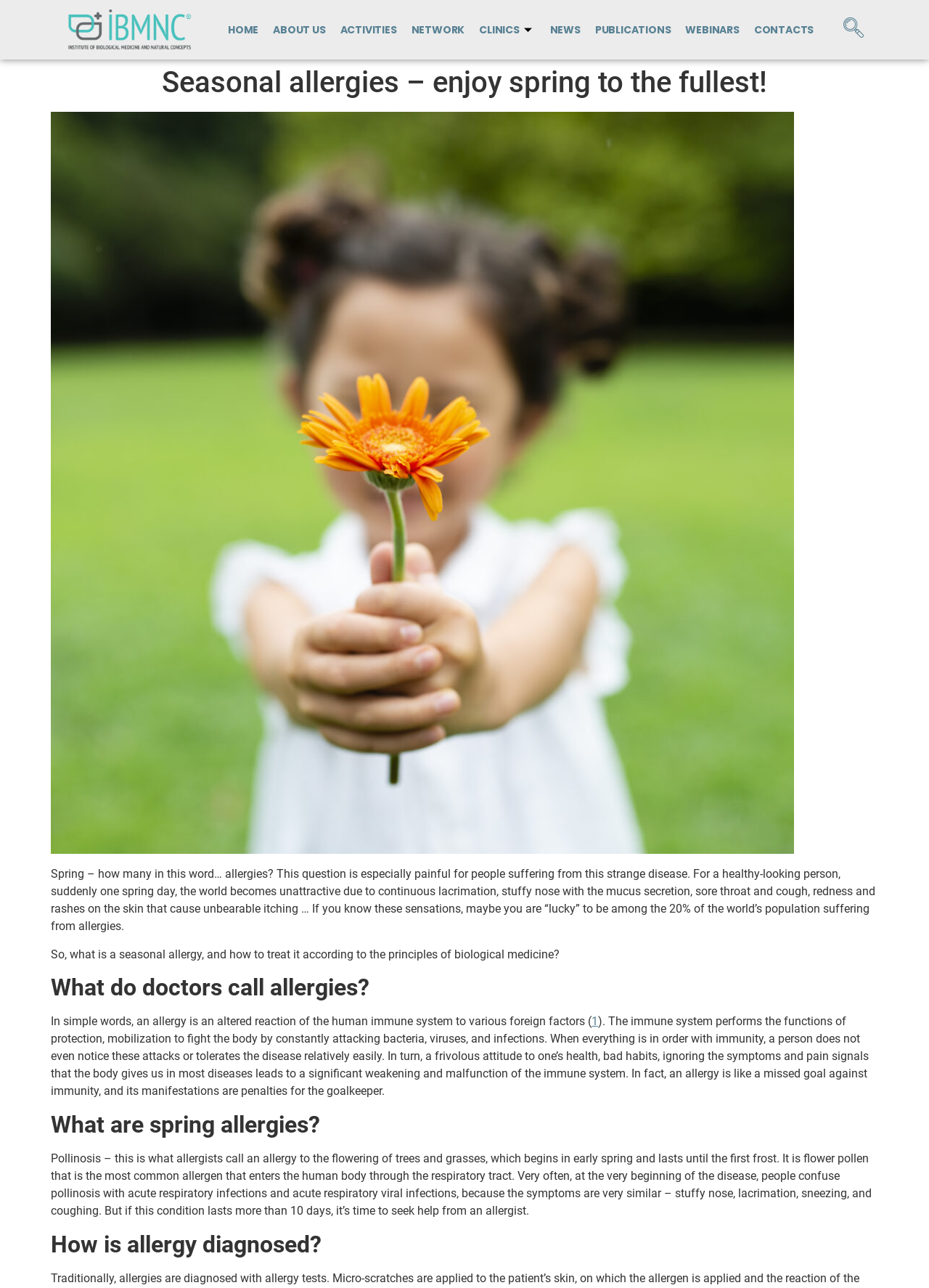Determine the bounding box coordinates for the UI element described. Format the coordinates as (top-left x, top-left y, bottom-right x, bottom-right y) and ensure all values are between 0 and 1. Element description: About Us

[0.286, 0.009, 0.358, 0.037]